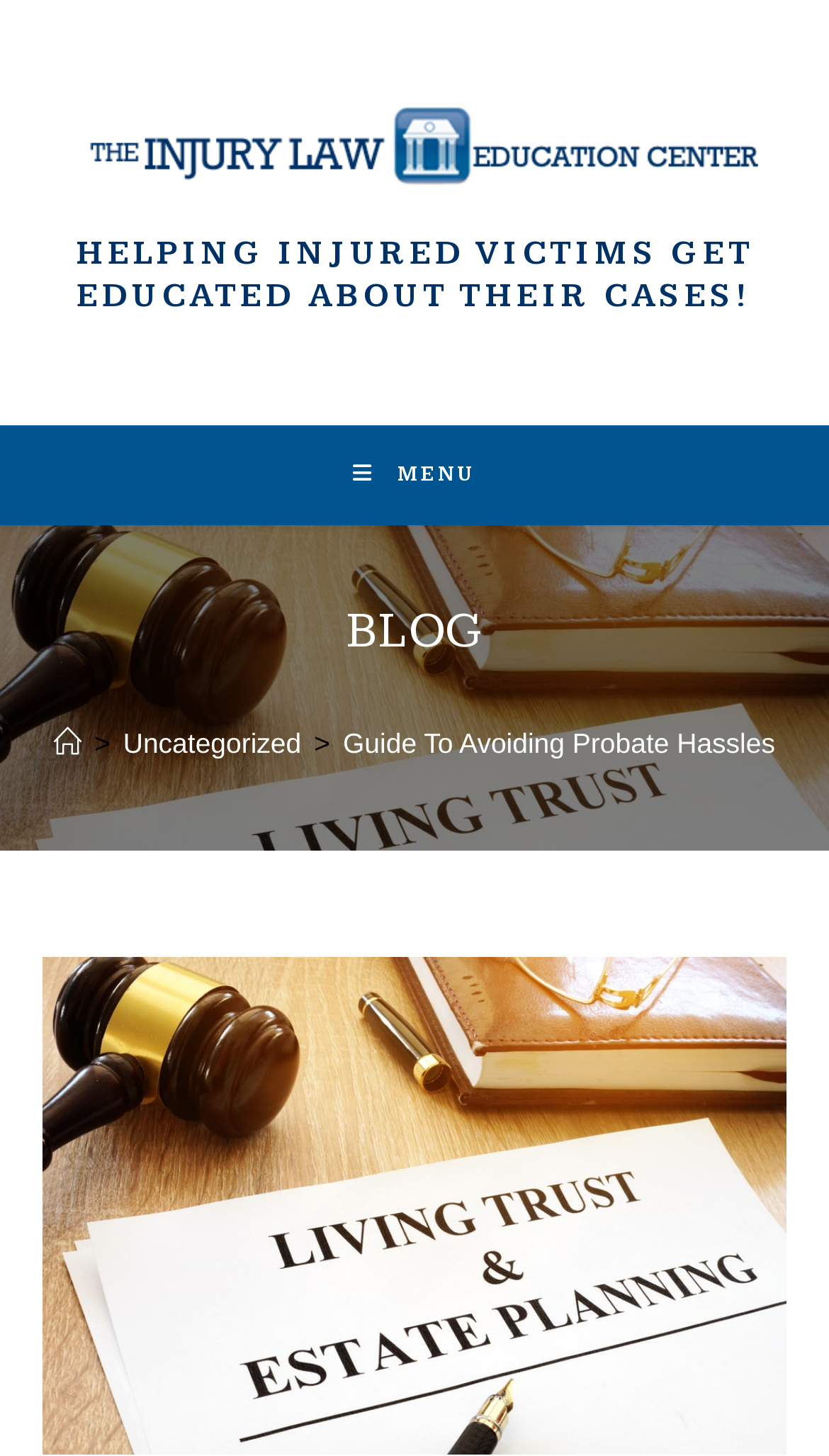What is the current page in the breadcrumb navigation?
Please answer the question with as much detail as possible using the screenshot.

I determined the current page by examining the breadcrumb navigation element, which shows the current page as 'Guide To Avoiding Probate Hassles' with a link to the same page.